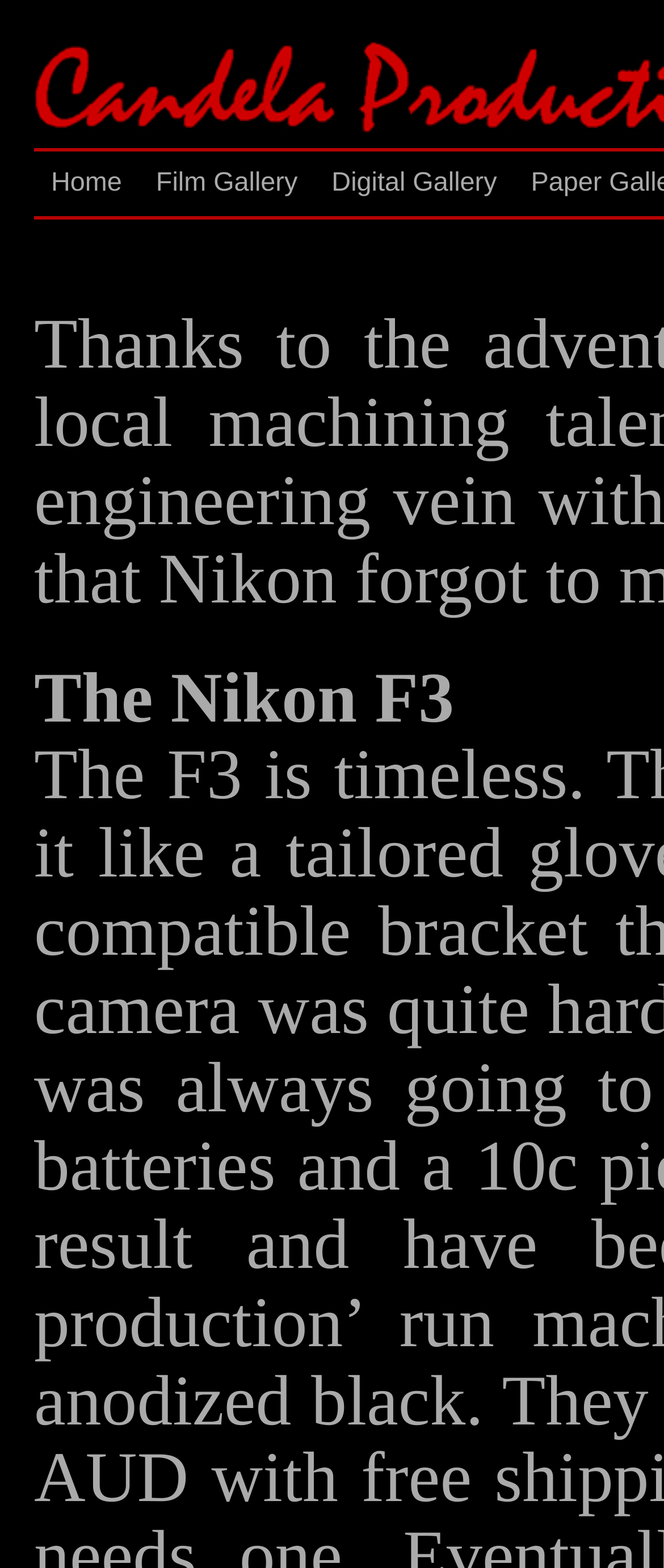Determine the bounding box coordinates for the UI element with the following description: "Home". The coordinates should be four float numbers between 0 and 1, represented as [left, top, right, bottom].

[0.051, 0.097, 0.192, 0.138]